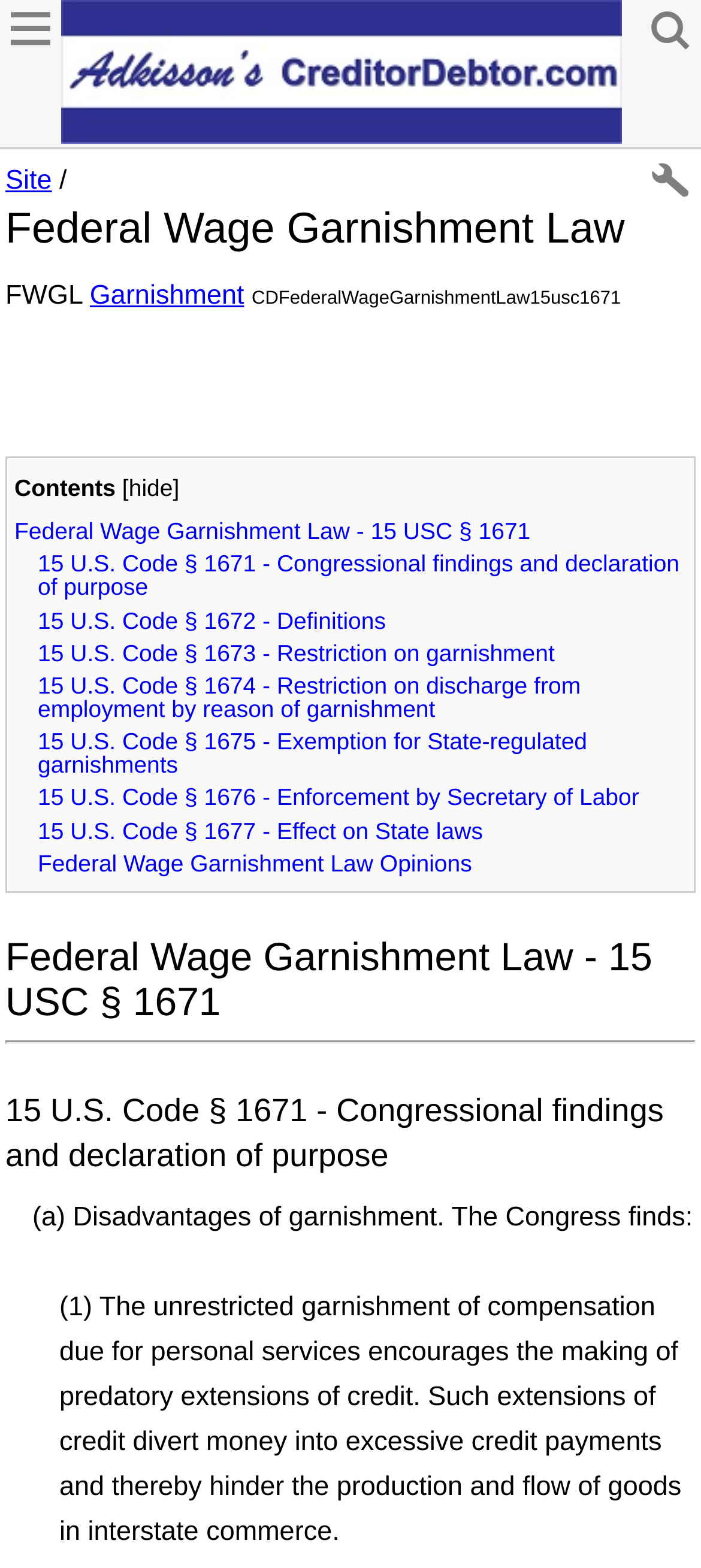Highlight the bounding box coordinates of the element you need to click to perform the following instruction: "Explore Federal Wage Garnishment Law Opinions."

[0.054, 0.543, 0.979, 0.558]